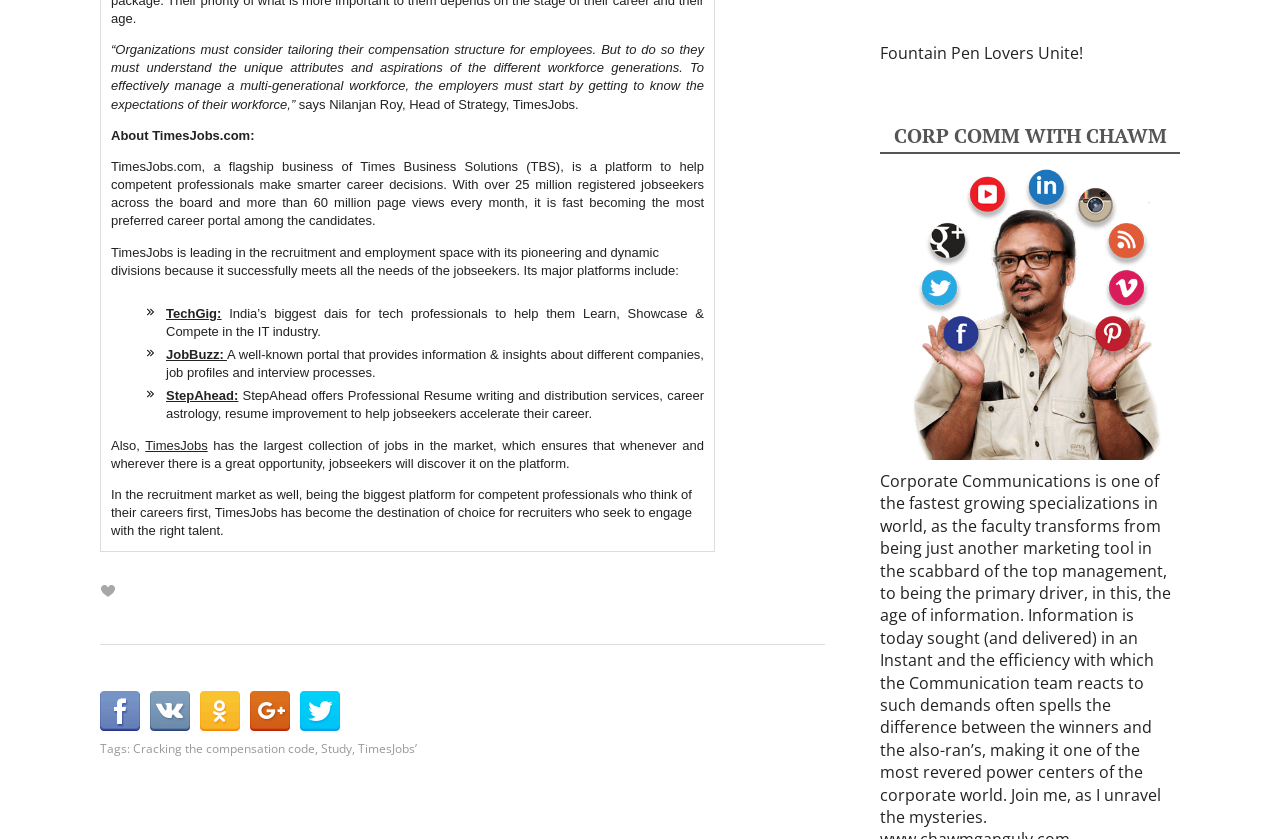Show the bounding box coordinates of the element that should be clicked to complete the task: "Click on TechGig link".

[0.13, 0.364, 0.173, 0.382]